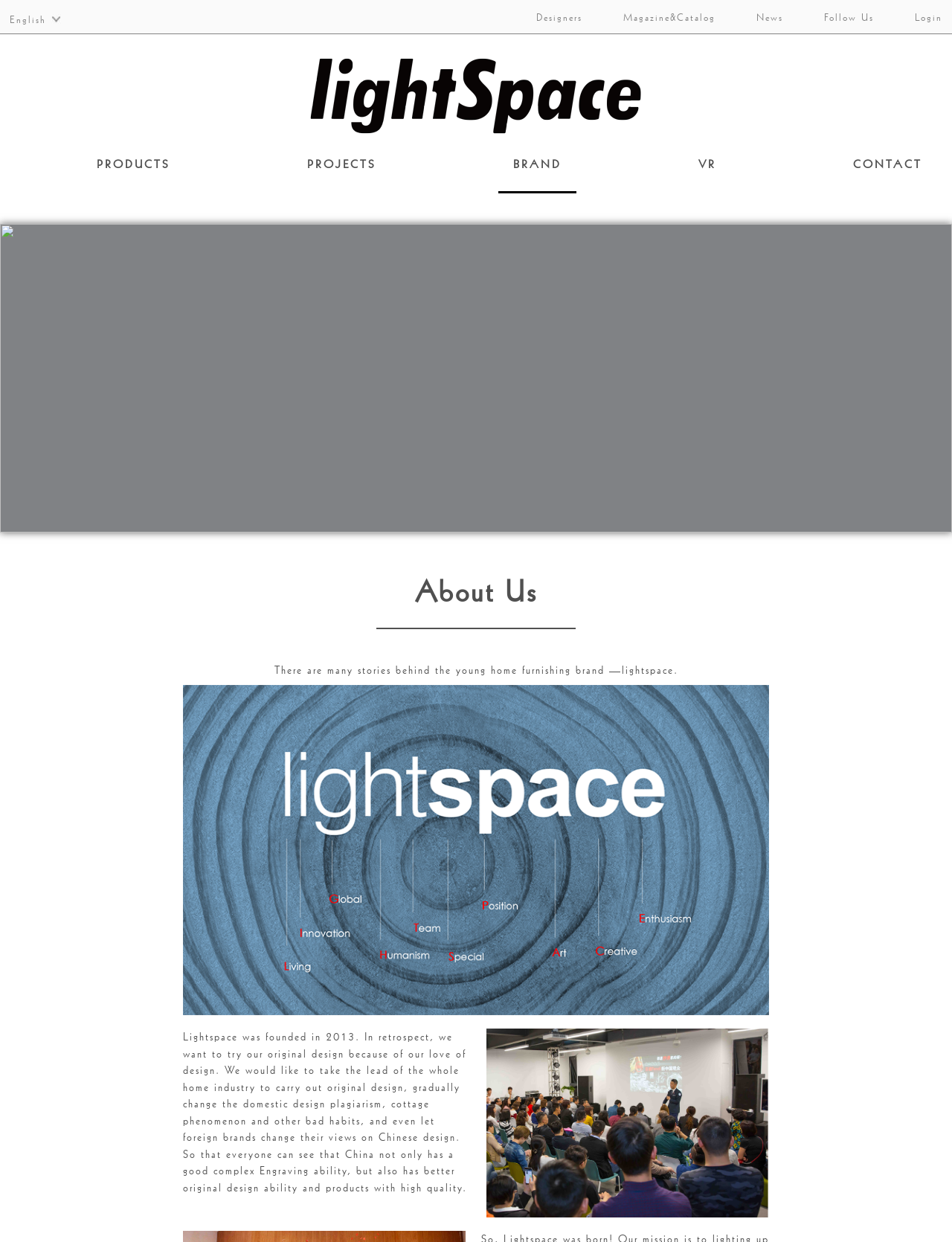Please determine the bounding box coordinates for the UI element described here. Use the format (top-left x, top-left y, bottom-right x, bottom-right y) with values bounded between 0 and 1: PROJECTS

[0.307, 0.114, 0.411, 0.15]